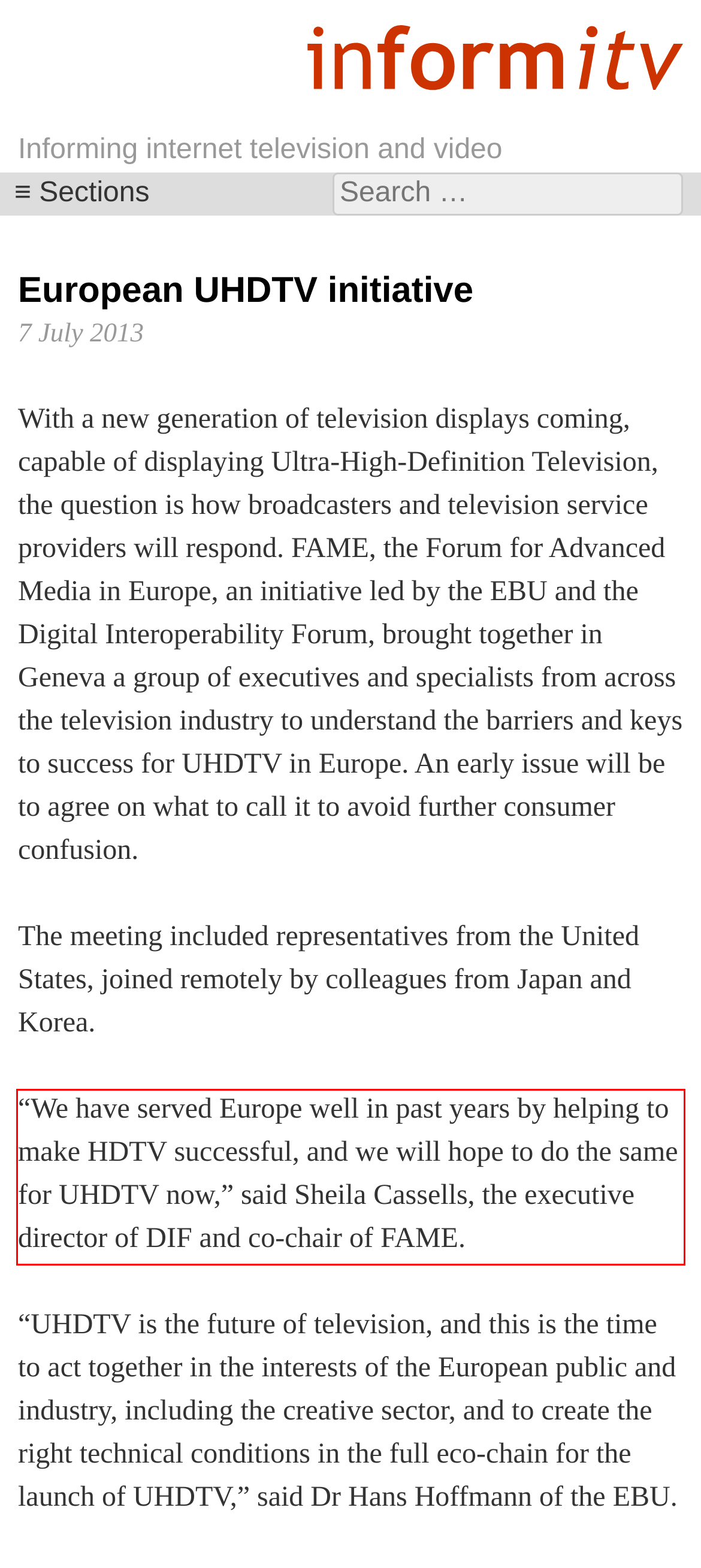Given the screenshot of the webpage, identify the red bounding box, and recognize the text content inside that red bounding box.

“We have served Europe well in past years by helping to make HDTV successful, and we will hope to do the same for UHDTV now,” said Sheila Cassells, the executive director of DIF and co-chair of FAME.